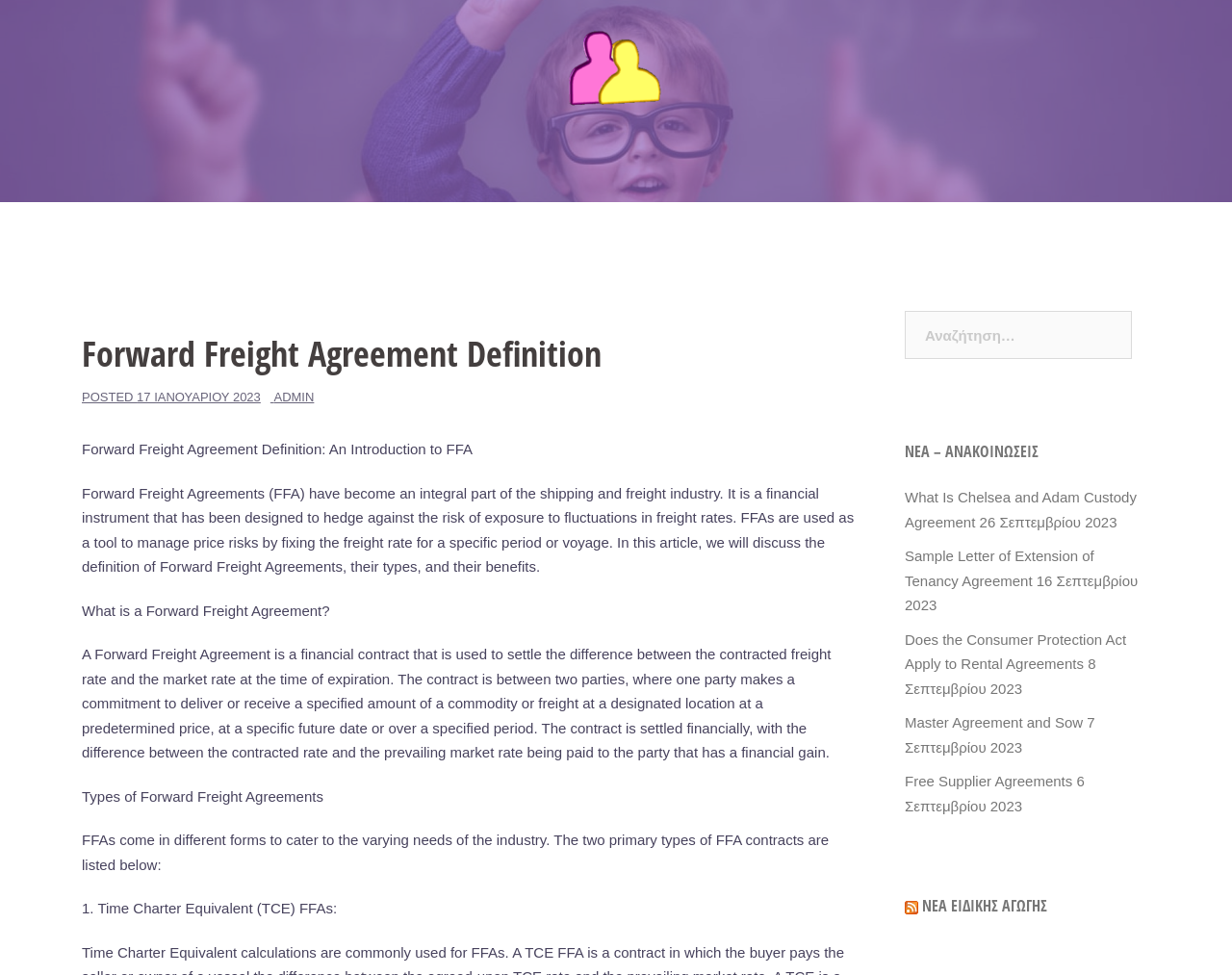Given the description: "title="Εταιρεία Ειδικής Παιδαγωγικής Ελλάδος"", determine the bounding box coordinates of the UI element. The coordinates should be formatted as four float numbers between 0 and 1, [left, top, right, bottom].

[0.45, 0.067, 0.55, 0.083]